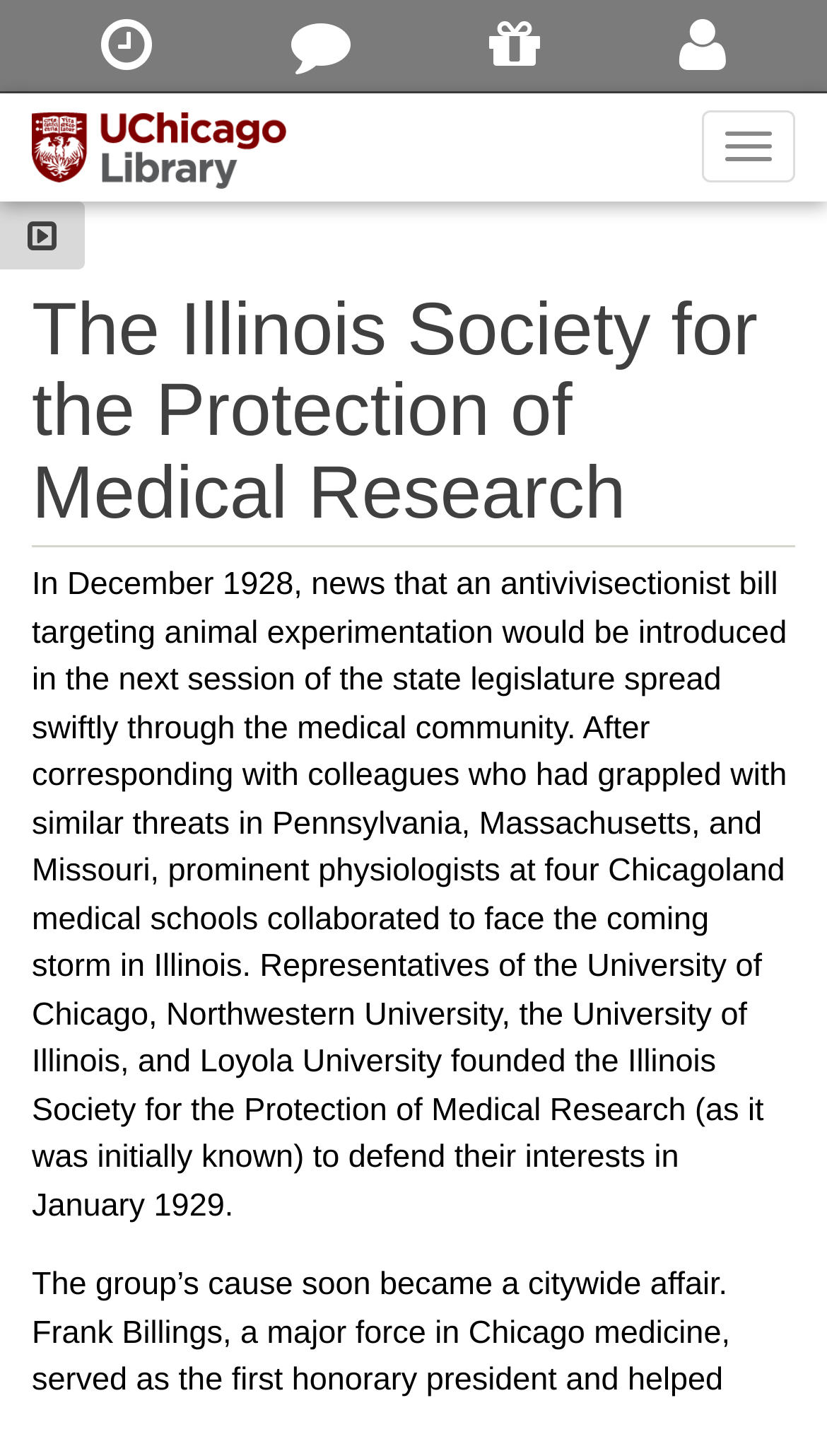Answer the question using only a single word or phrase: 
How many images are there on the page?

1